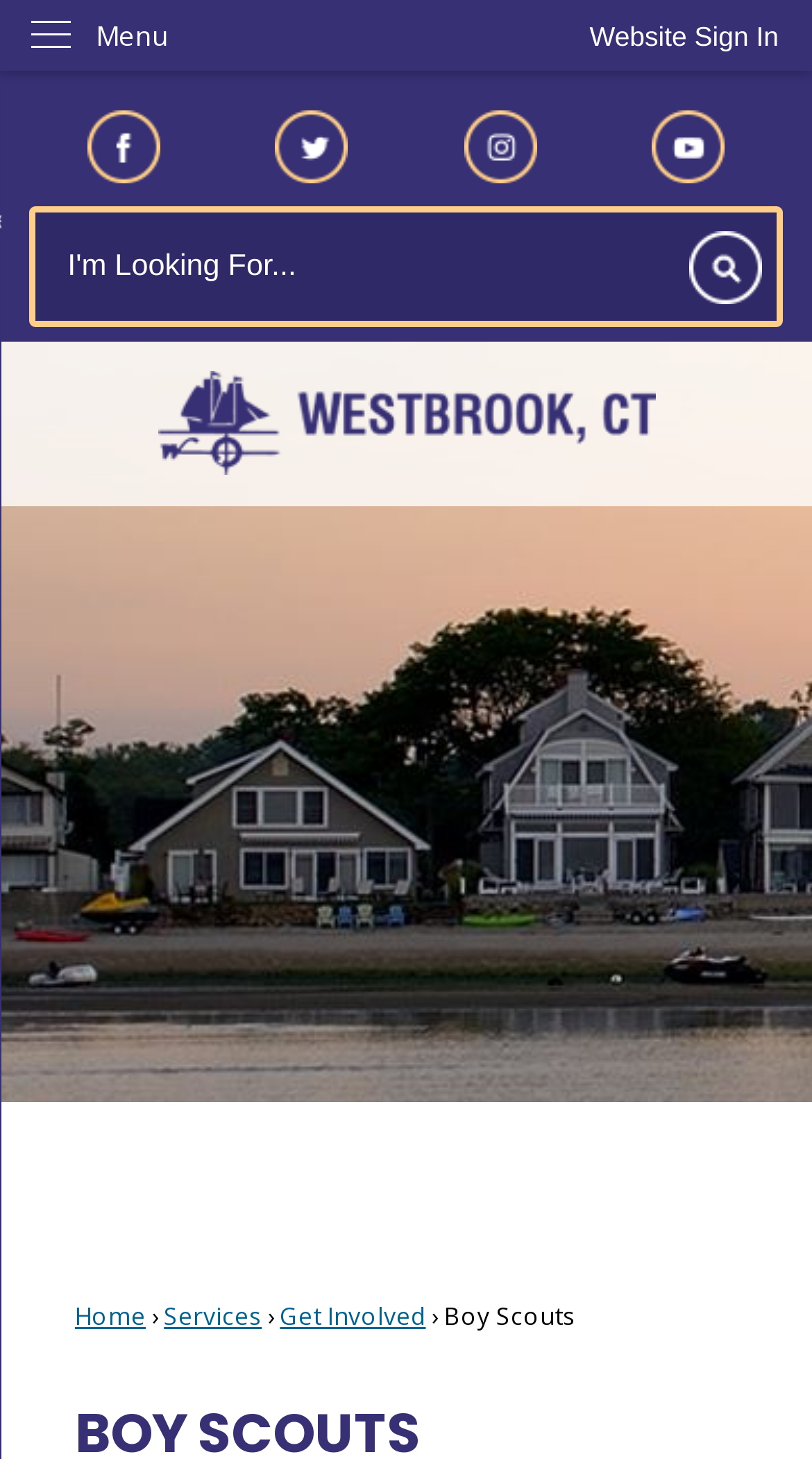Locate the bounding box coordinates of the element that needs to be clicked to carry out the instruction: "Go to Facebook page". The coordinates should be given as four float numbers ranging from 0 to 1, i.e., [left, top, right, bottom].

[0.037, 0.076, 0.268, 0.126]